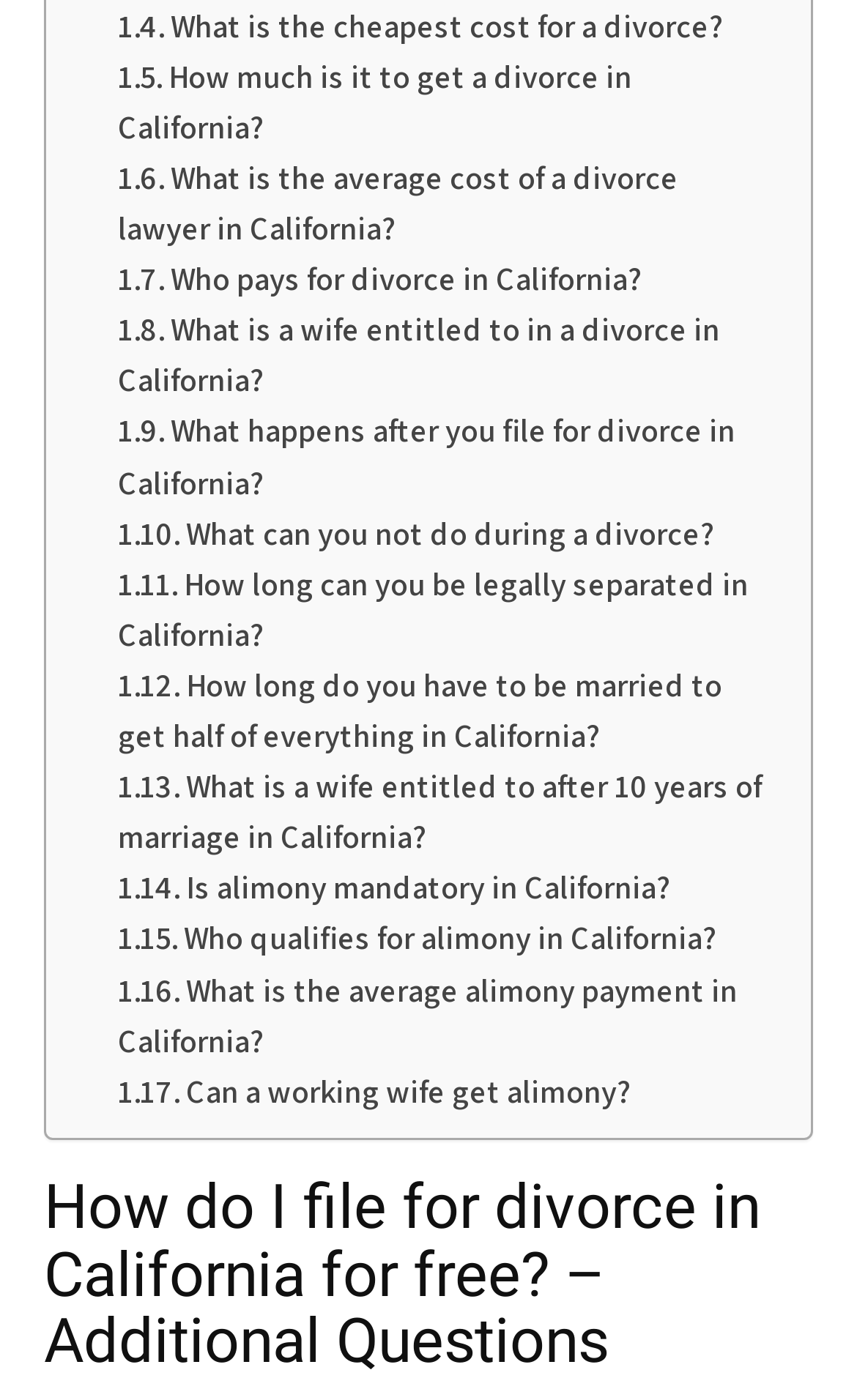Pinpoint the bounding box coordinates of the clickable element needed to complete the instruction: "Explore 'How long can you be legally separated in California?'". The coordinates should be provided as four float numbers between 0 and 1: [left, top, right, bottom].

[0.138, 0.401, 0.874, 0.467]